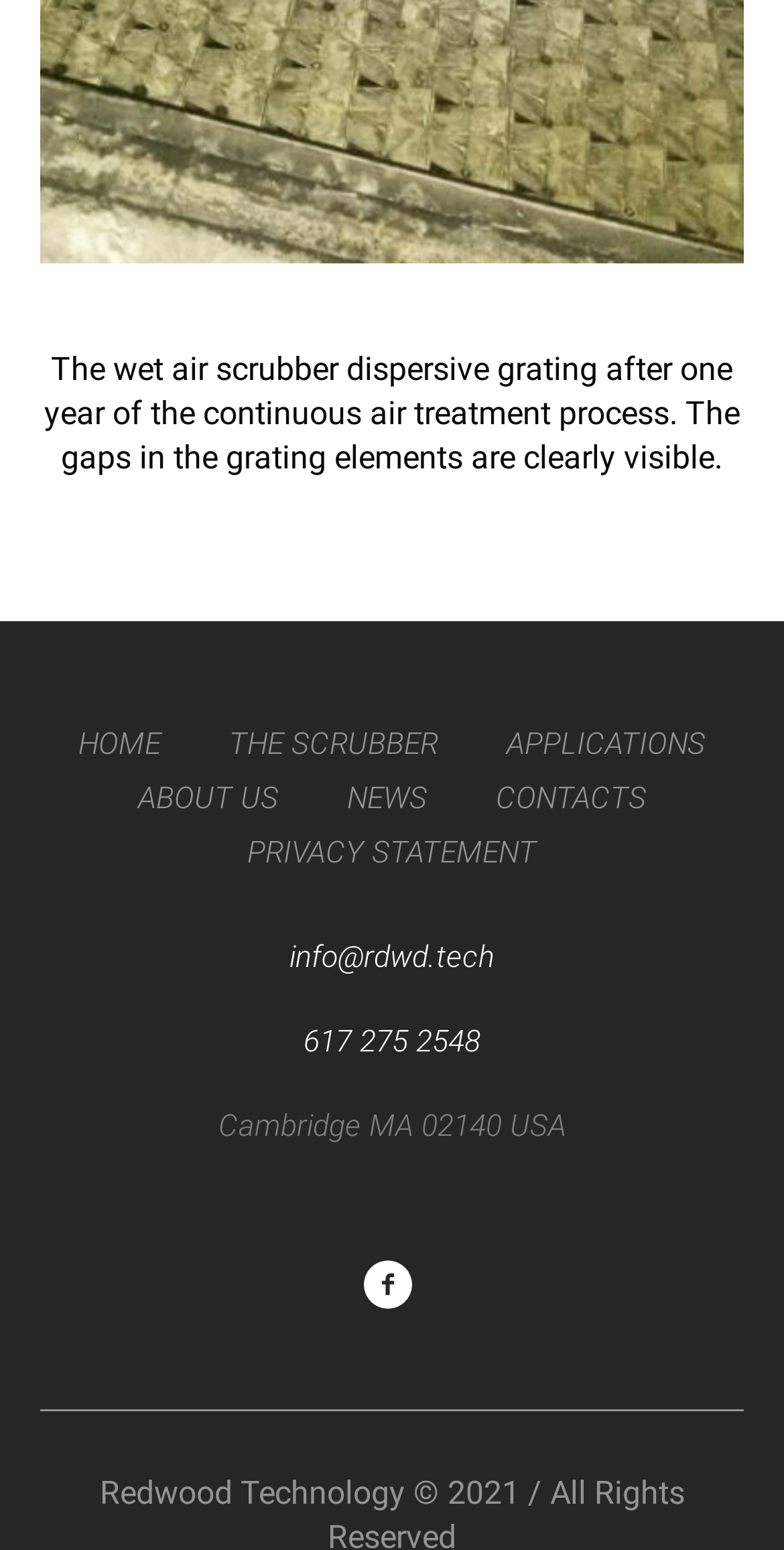How many phone numbers are provided?
Refer to the image and provide a detailed answer to the question.

There is only one phone number provided in the contact information section, which is 617 275 2548.